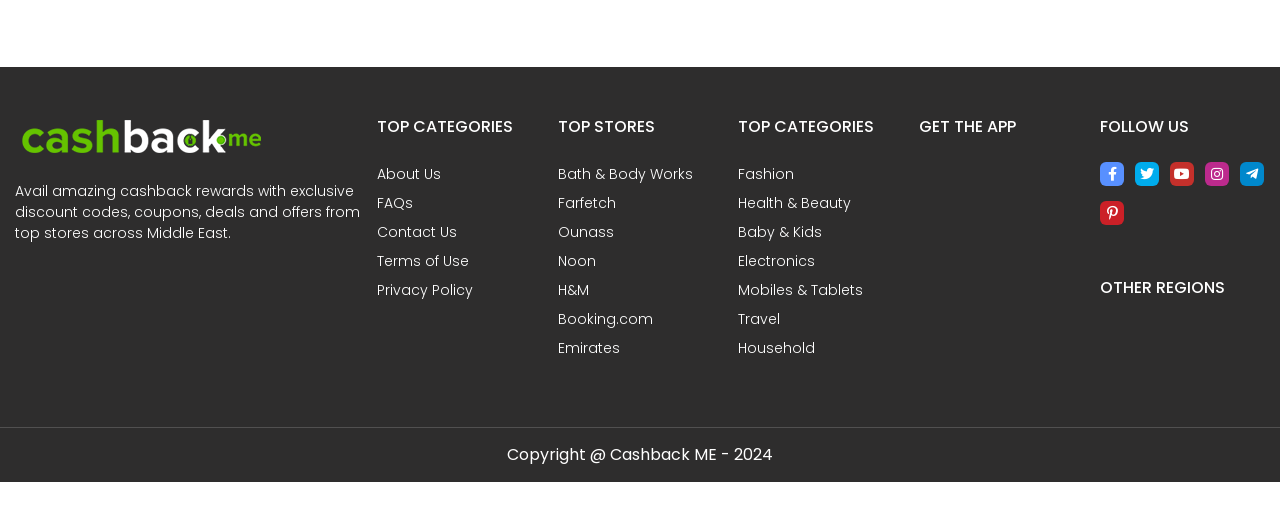Identify the bounding box coordinates of the area you need to click to perform the following instruction: "Follow us on Facebook".

[0.859, 0.307, 0.879, 0.352]